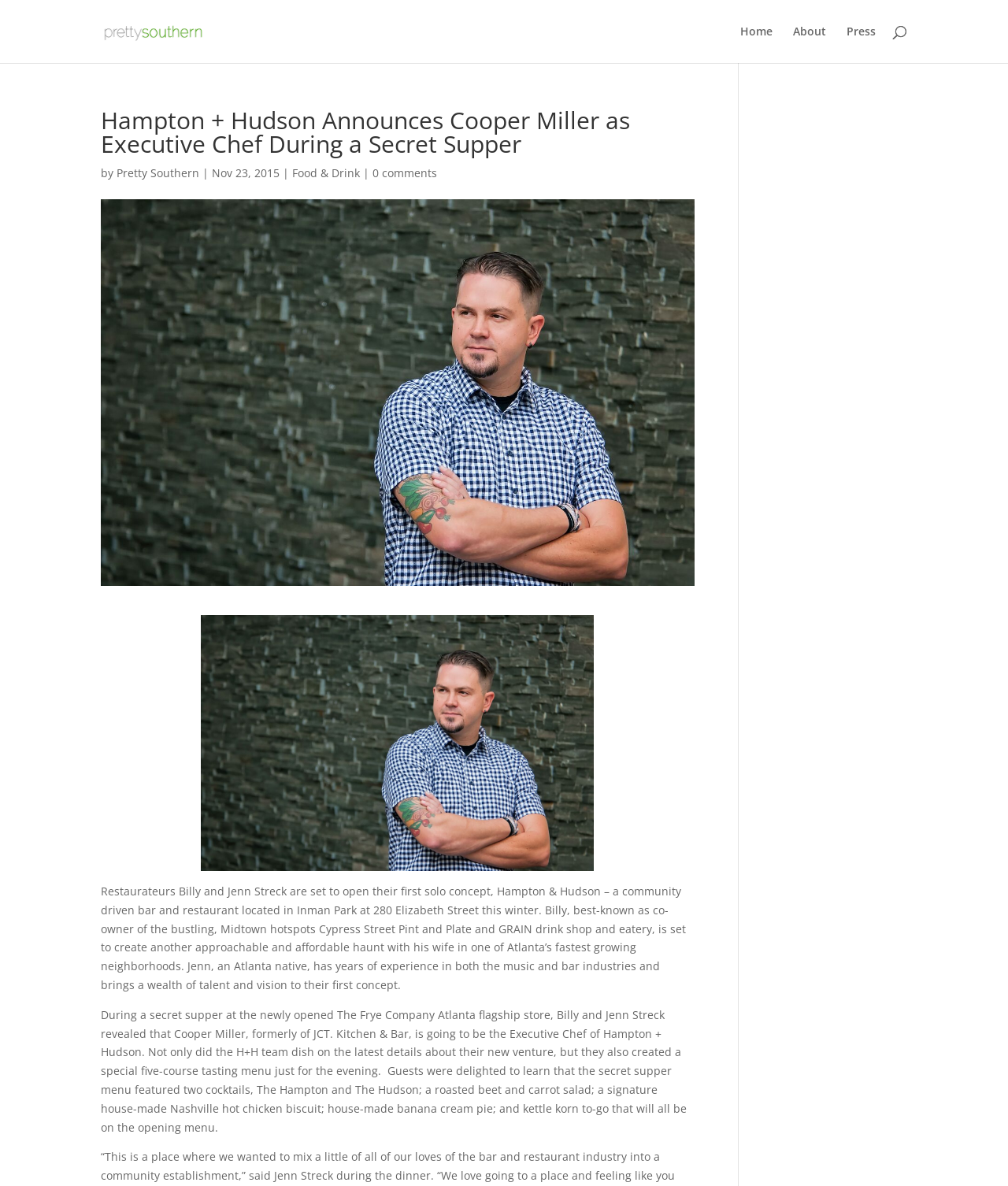Respond to the question below with a single word or phrase: Who is the Executive Chef of Hampton + Hudson?

Cooper Miller